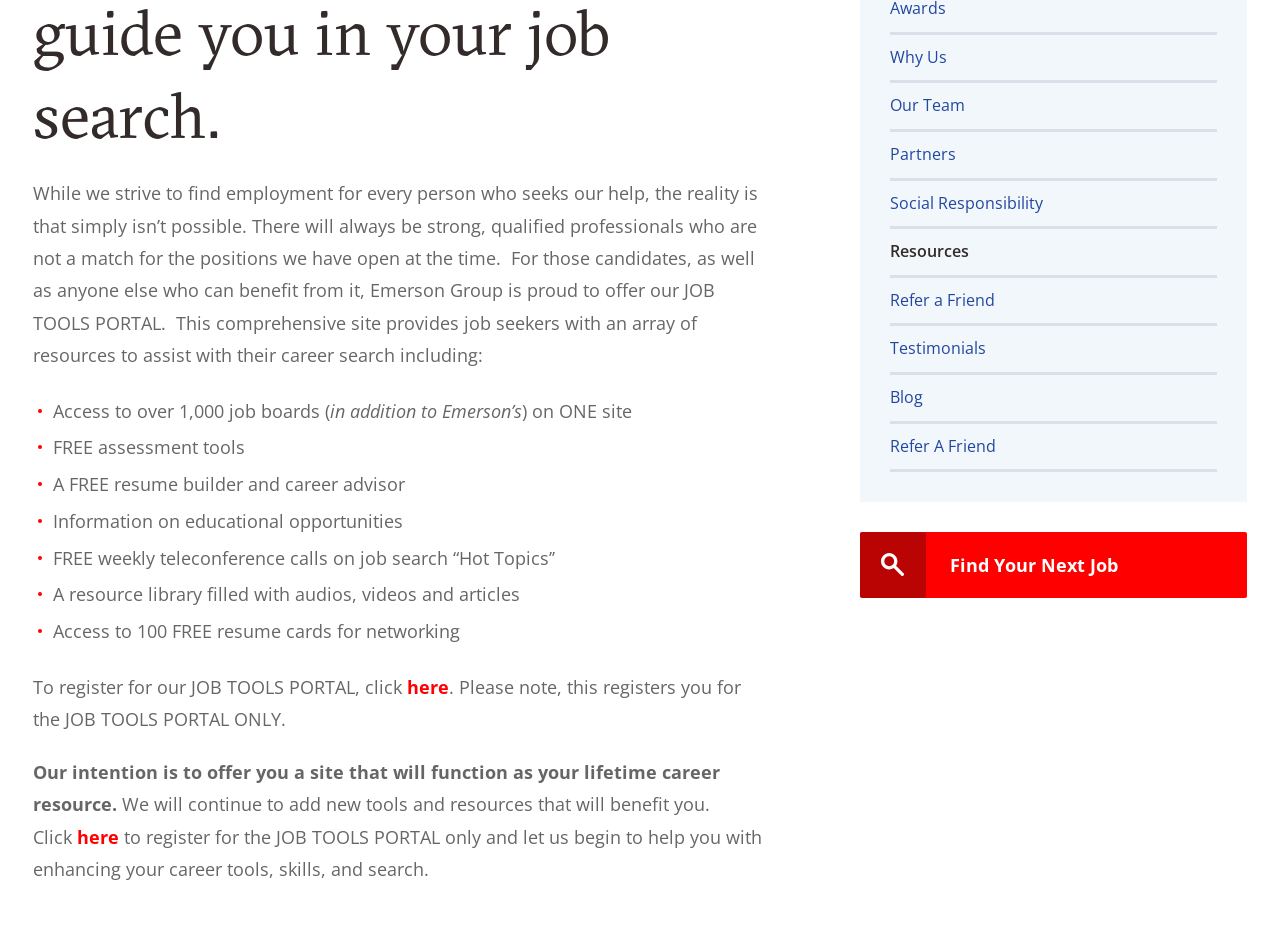Using the element description: "Refer a Friend", determine the bounding box coordinates for the specified UI element. The coordinates should be four float numbers between 0 and 1, [left, top, right, bottom].

[0.695, 0.3, 0.951, 0.35]